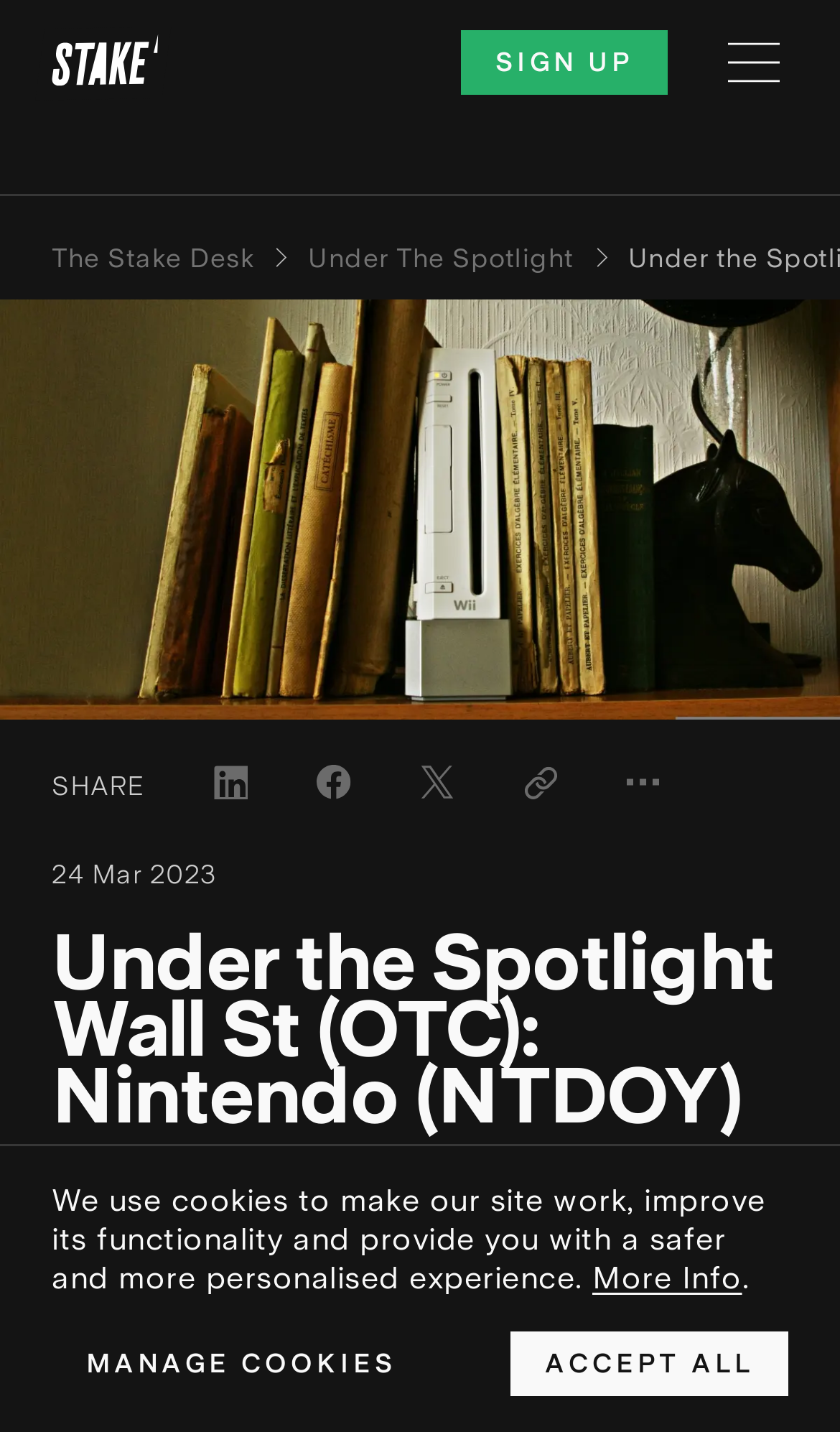Kindly provide the bounding box coordinates of the section you need to click on to fulfill the given instruction: "Read Disclaimer".

None